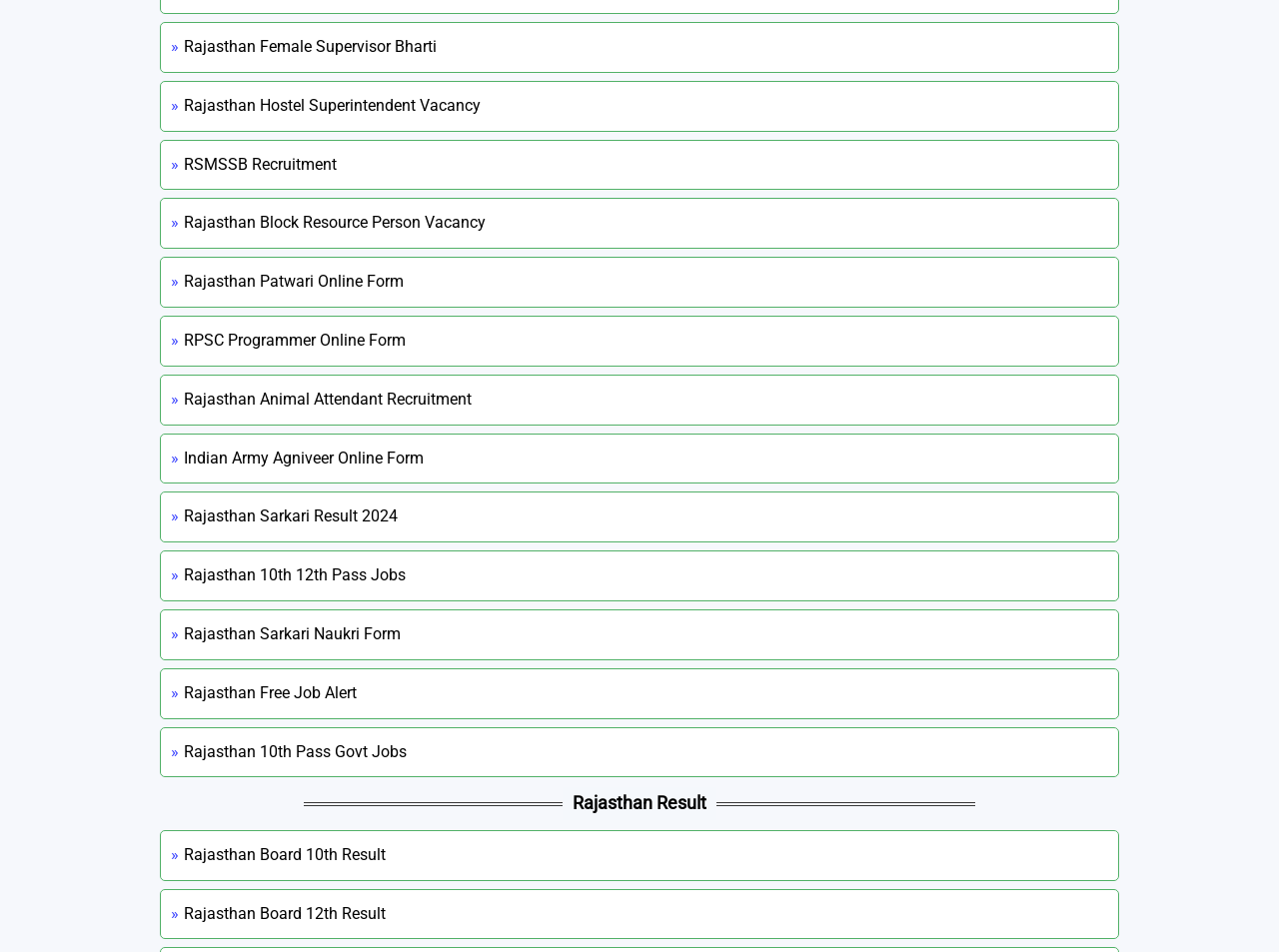Identify the bounding box for the UI element described as: "Rajasthan 10th Pass Govt Jobs". Ensure the coordinates are four float numbers between 0 and 1, formatted as [left, top, right, bottom].

[0.125, 0.761, 0.875, 0.815]